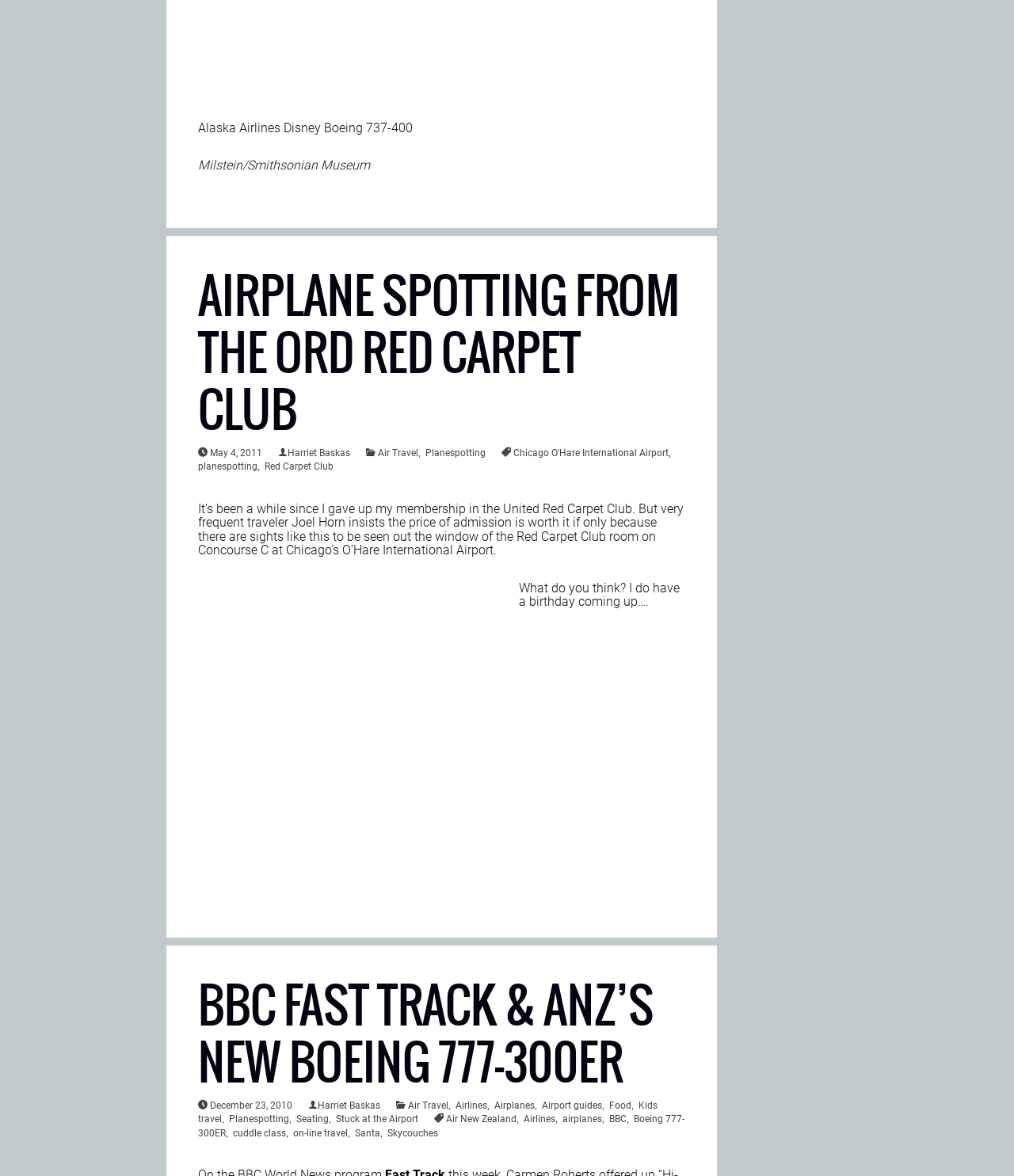Determine the bounding box coordinates for the area you should click to complete the following instruction: "Contact us via phone".

None